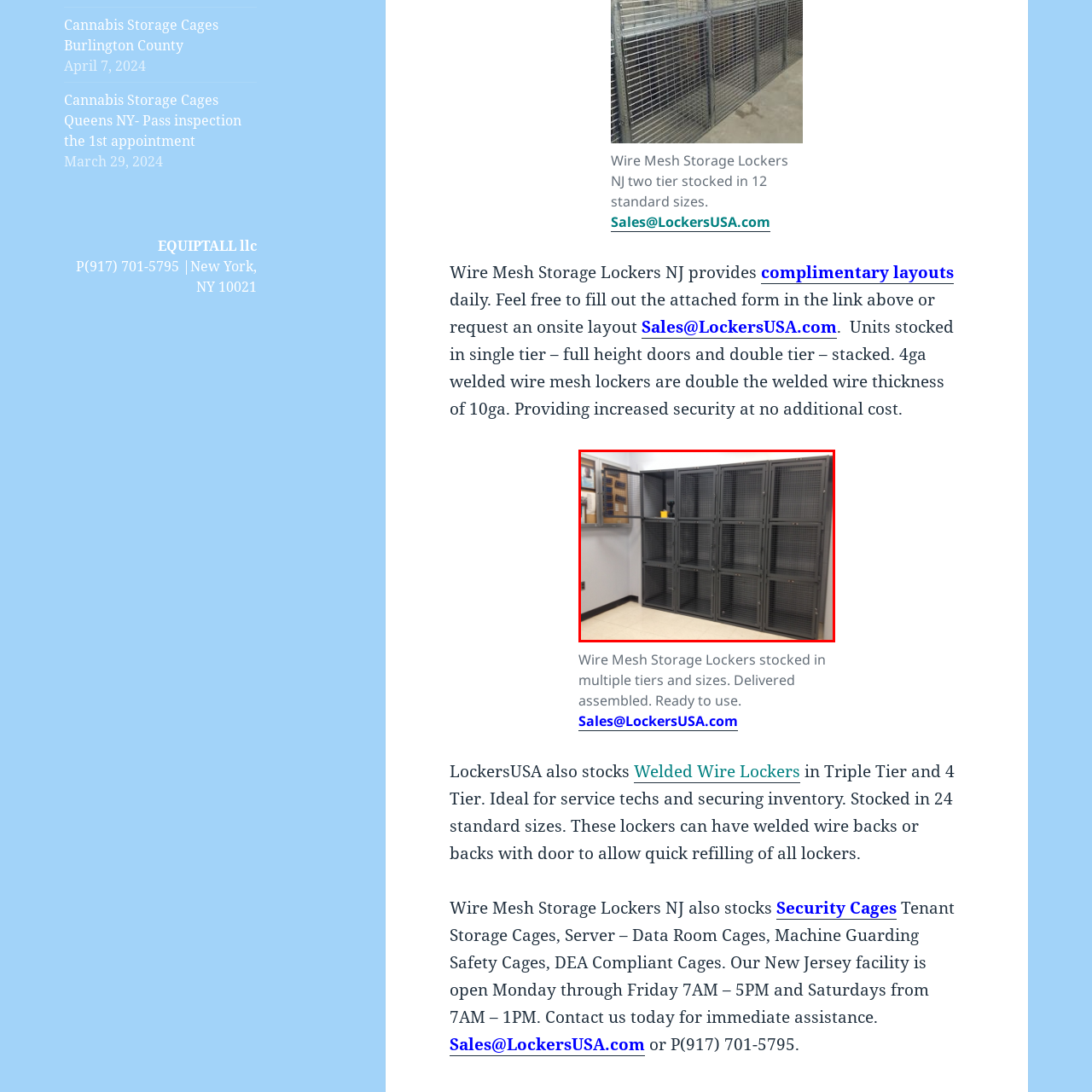Consider the image within the red frame and reply with a brief answer: What is the purpose of the wire mesh front?

Visibility and security